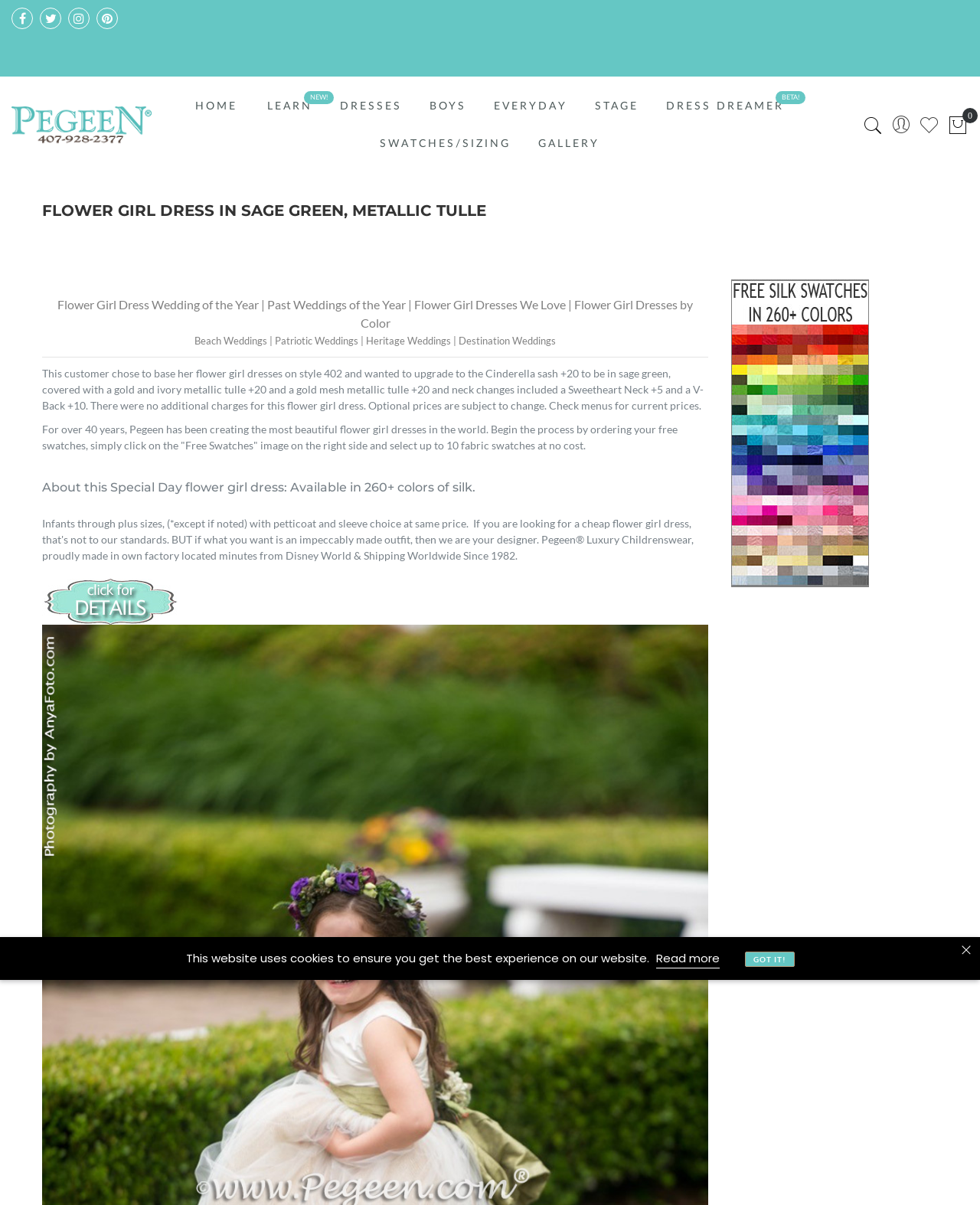Using the format (top-left x, top-left y, bottom-right x, bottom-right y), and given the element description, identify the bounding box coordinates within the screenshot: Flower Girl Dresses We Love

[0.423, 0.247, 0.577, 0.259]